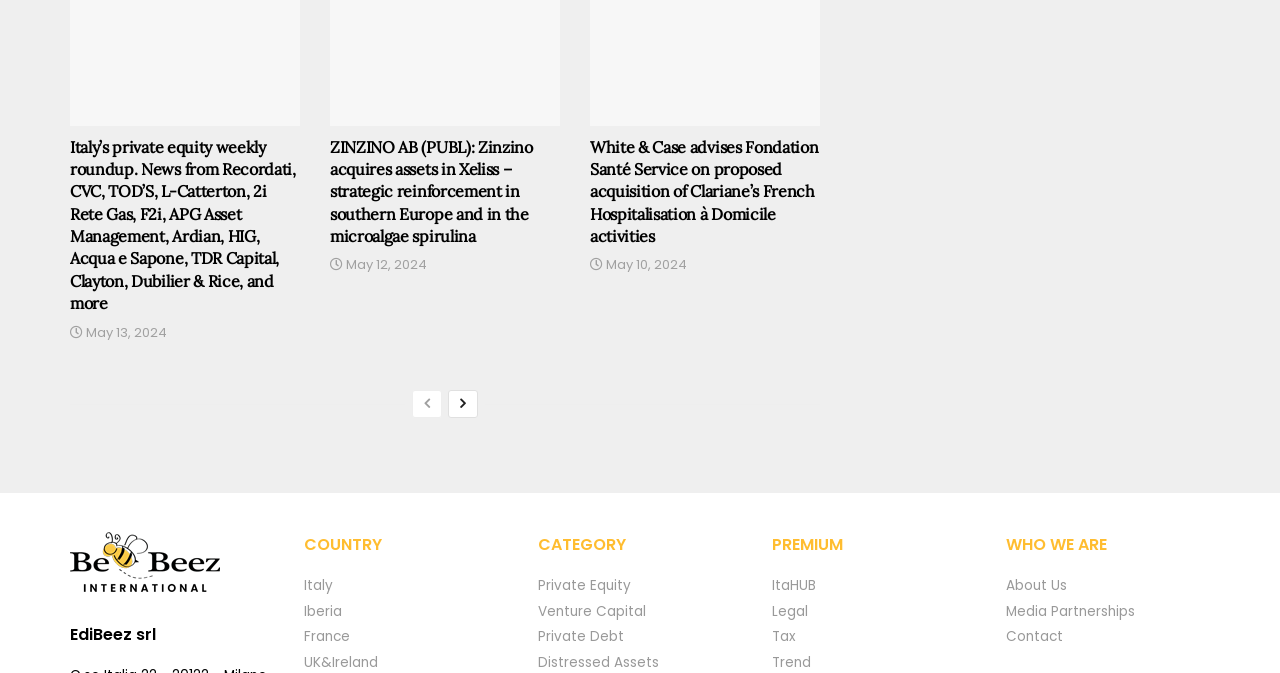What is the category of the second news article?
Using the details from the image, give an elaborate explanation to answer the question.

The second news article has a heading 'ZINZINO AB (PUBL): Zinzino acquires assets in Xeliss...' and it is categorized under 'Private Equity' as indicated by the link 'Private Equity' in the CATEGORY section.